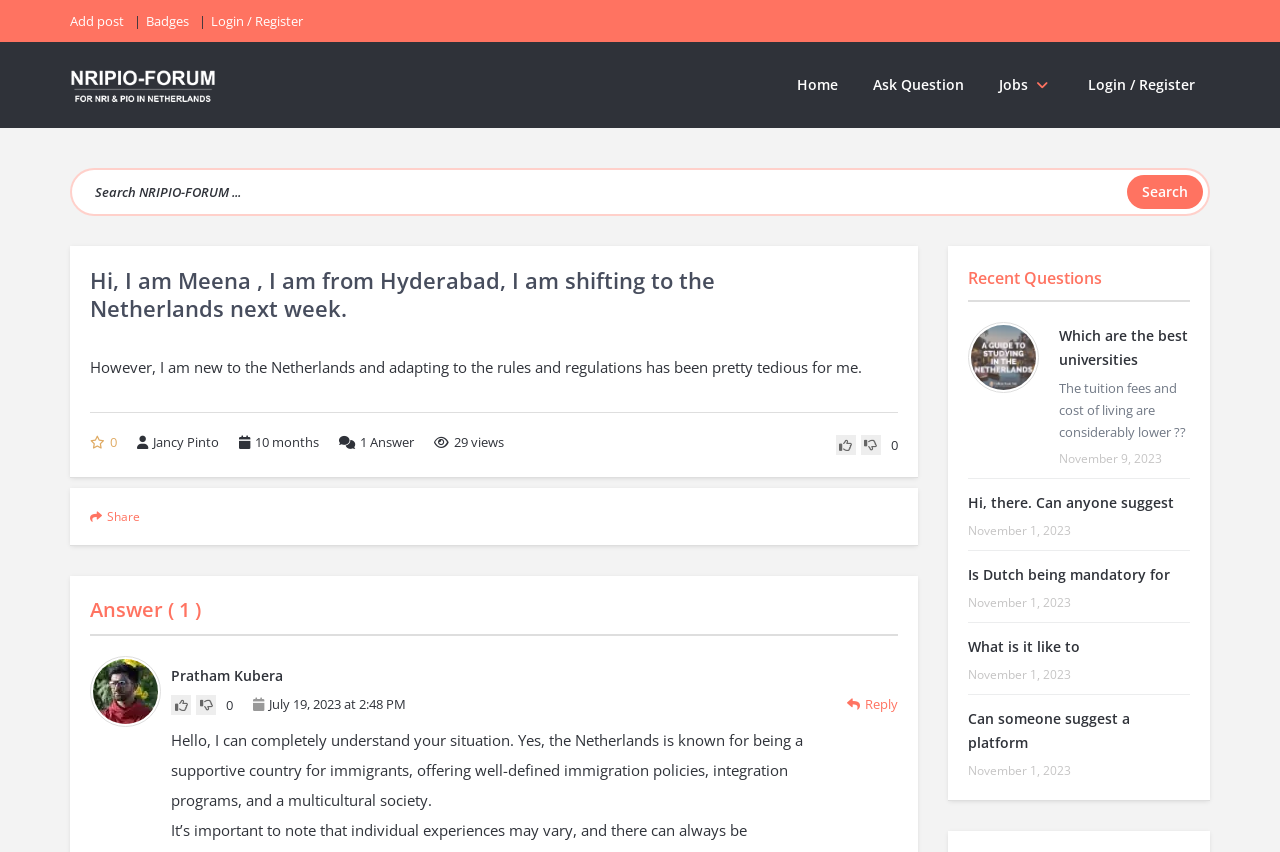Identify the bounding box coordinates of the HTML element based on this description: "Search".

[0.88, 0.205, 0.94, 0.245]